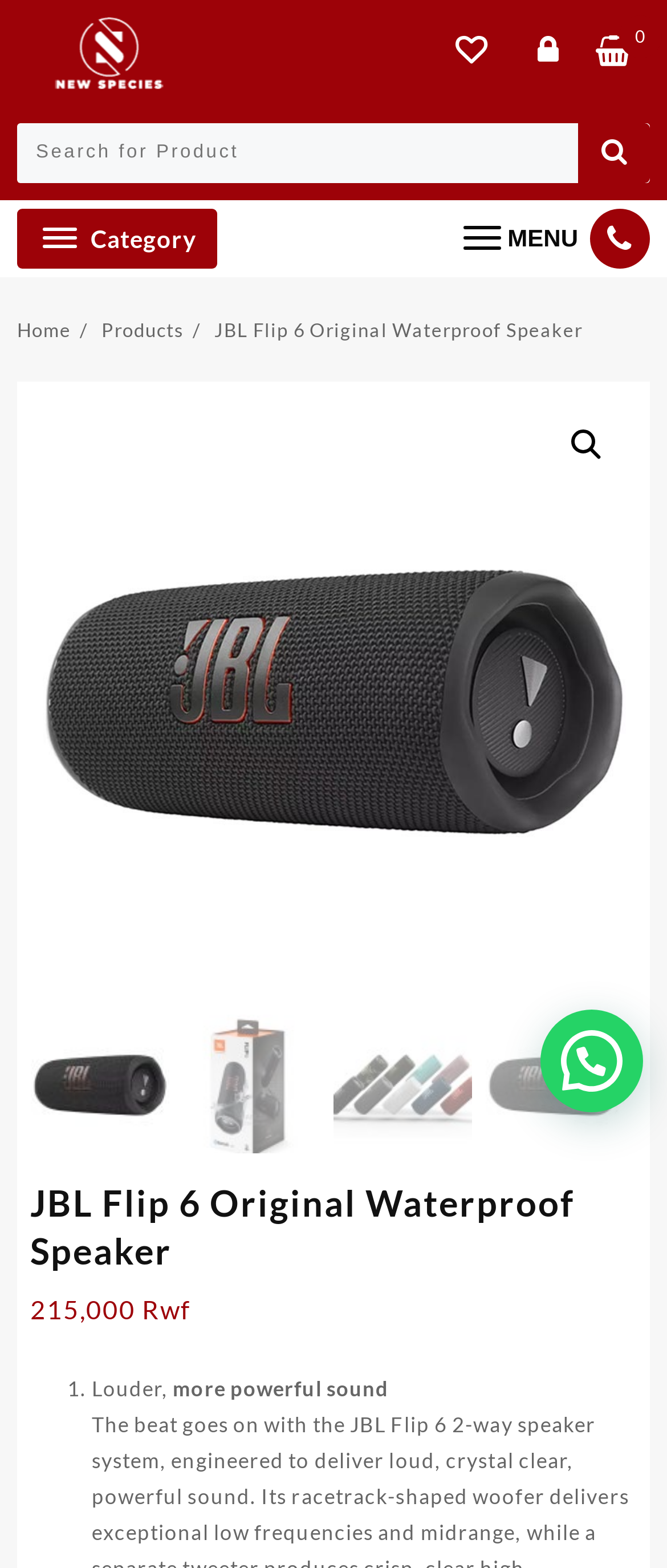Is the product waterproof?
Refer to the image and give a detailed response to the question.

I inferred that the product is waterproof because the meta description mentions 'Original Waterproof Speaker', indicating that waterproofing is a key feature of the product.